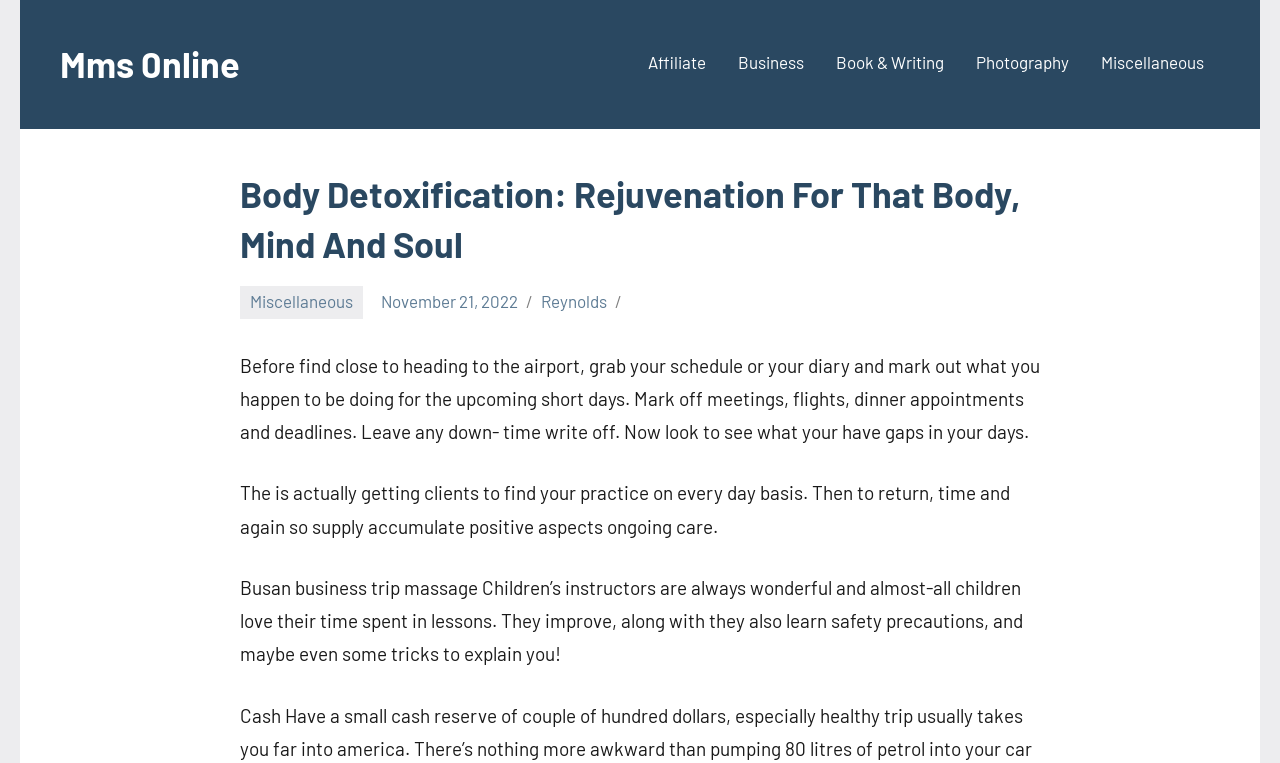What is the purpose of marking gaps in the schedule?
Please give a well-detailed answer to the question.

According to the text, marking gaps in the schedule is to find downtime, which can be used for other activities. This is mentioned in the context of preparing for an upcoming trip to the airport.